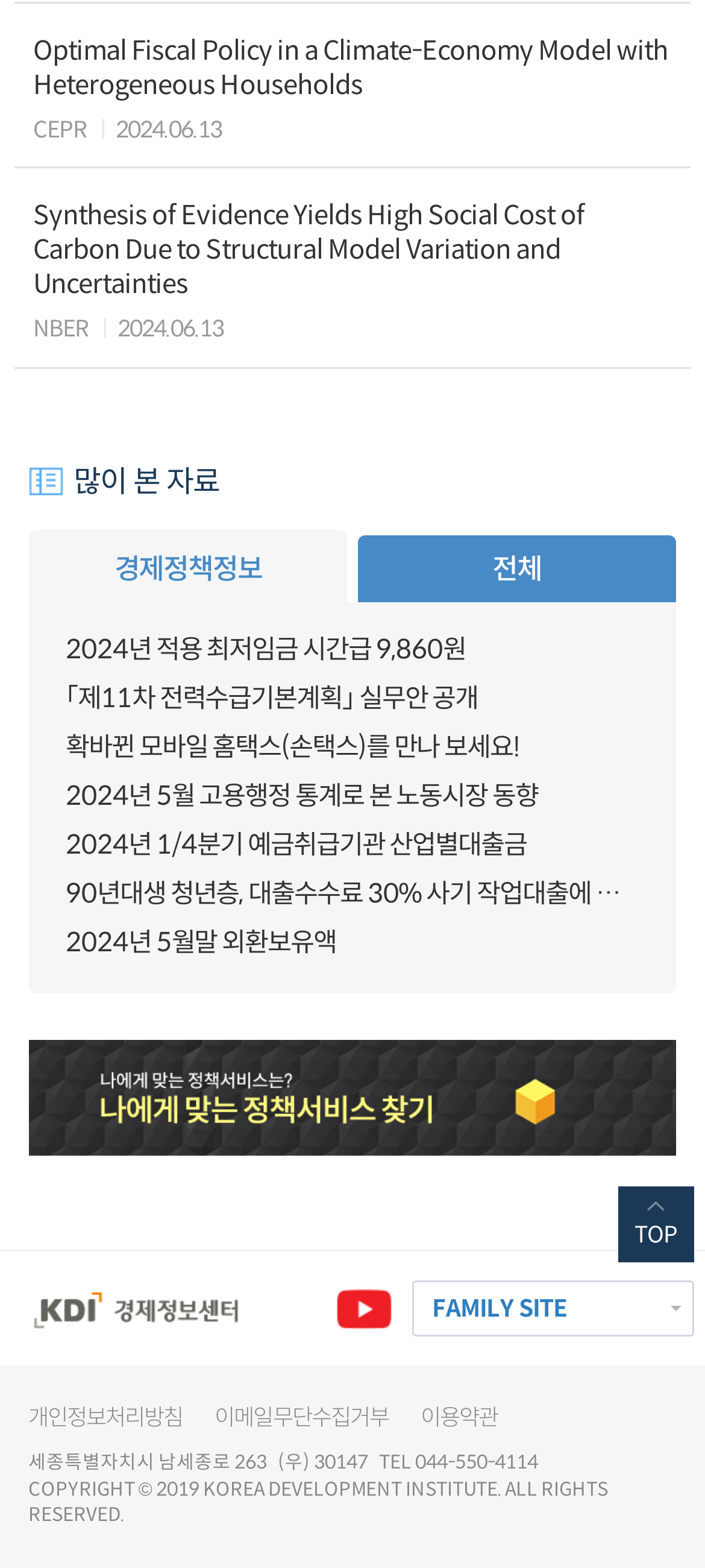Please locate the bounding box coordinates of the element that needs to be clicked to achieve the following instruction: "View the '2024년 적용 최저임금 시간급 9,860원' article". The coordinates should be four float numbers between 0 and 1, i.e., [left, top, right, bottom].

[0.093, 0.399, 0.907, 0.43]